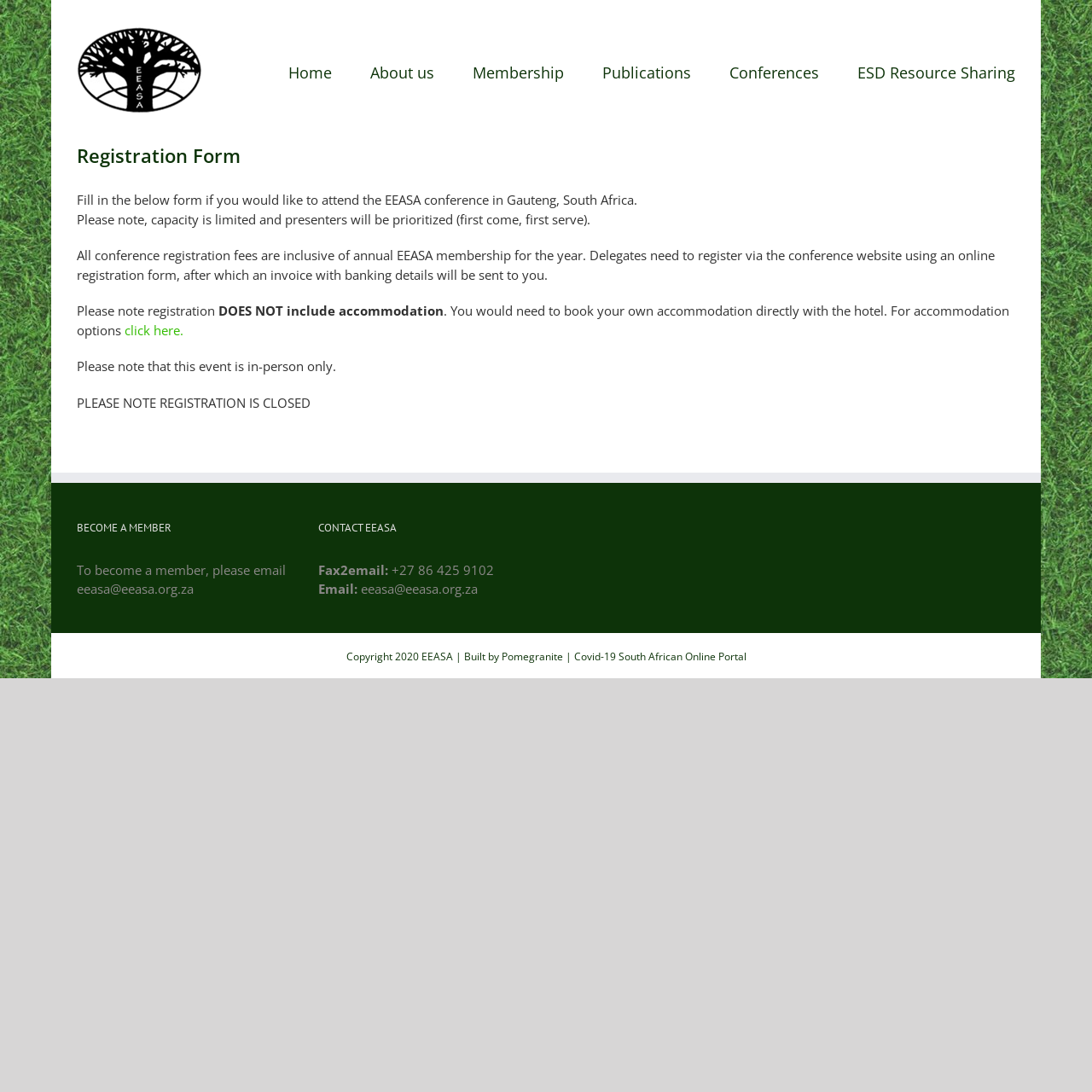Identify the bounding box of the UI component described as: "ESD Resource Sharing".

[0.785, 0.031, 0.93, 0.098]